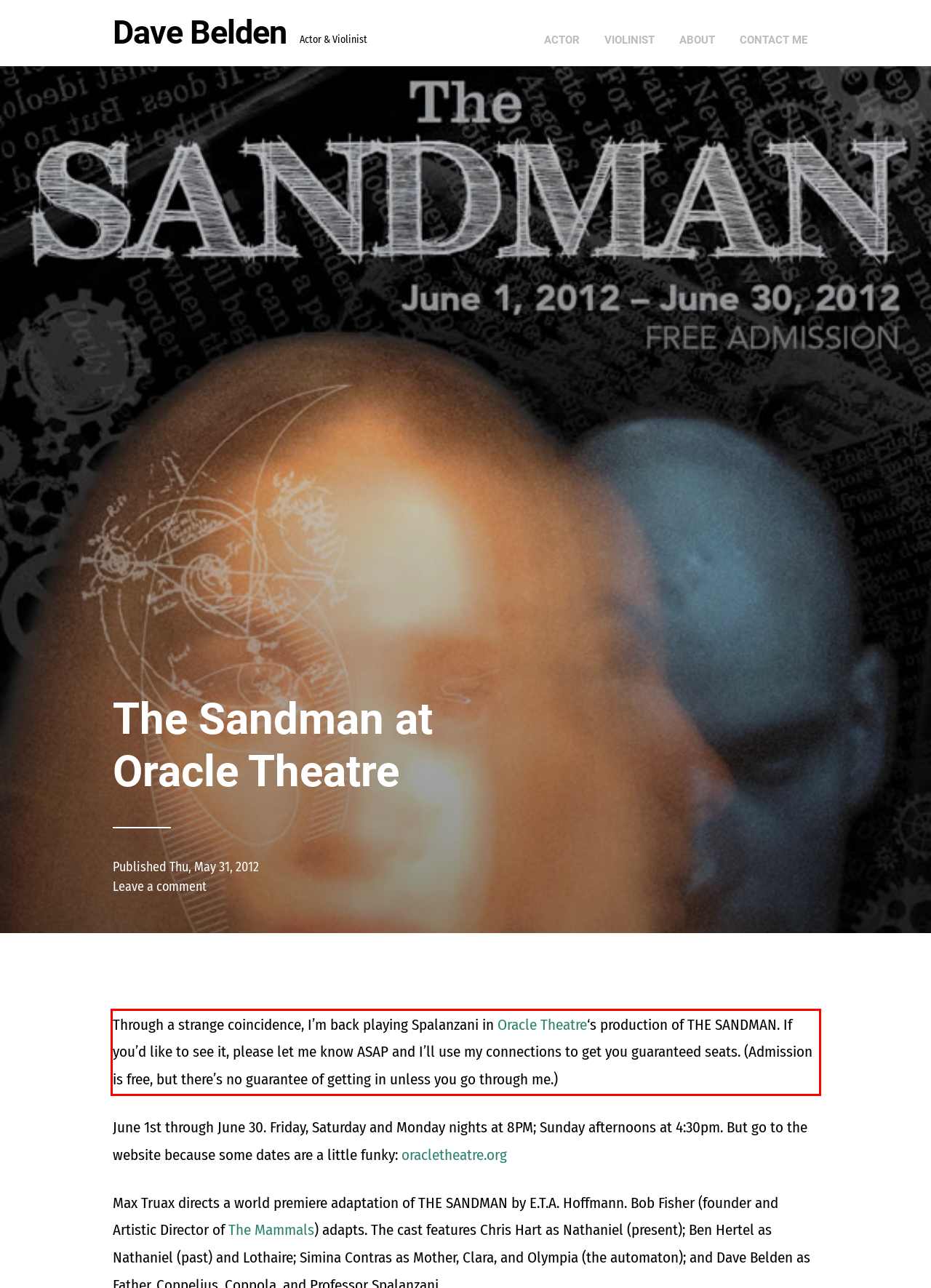From the screenshot of the webpage, locate the red bounding box and extract the text contained within that area.

Through a strange coincidence, I’m back playing Spalanzani in Oracle Theatre‘s production of THE SANDMAN. If you’d like to see it, please let me know ASAP and I’ll use my connections to get you guaranteed seats. (Admission is free, but there’s no guarantee of getting in unless you go through me.)